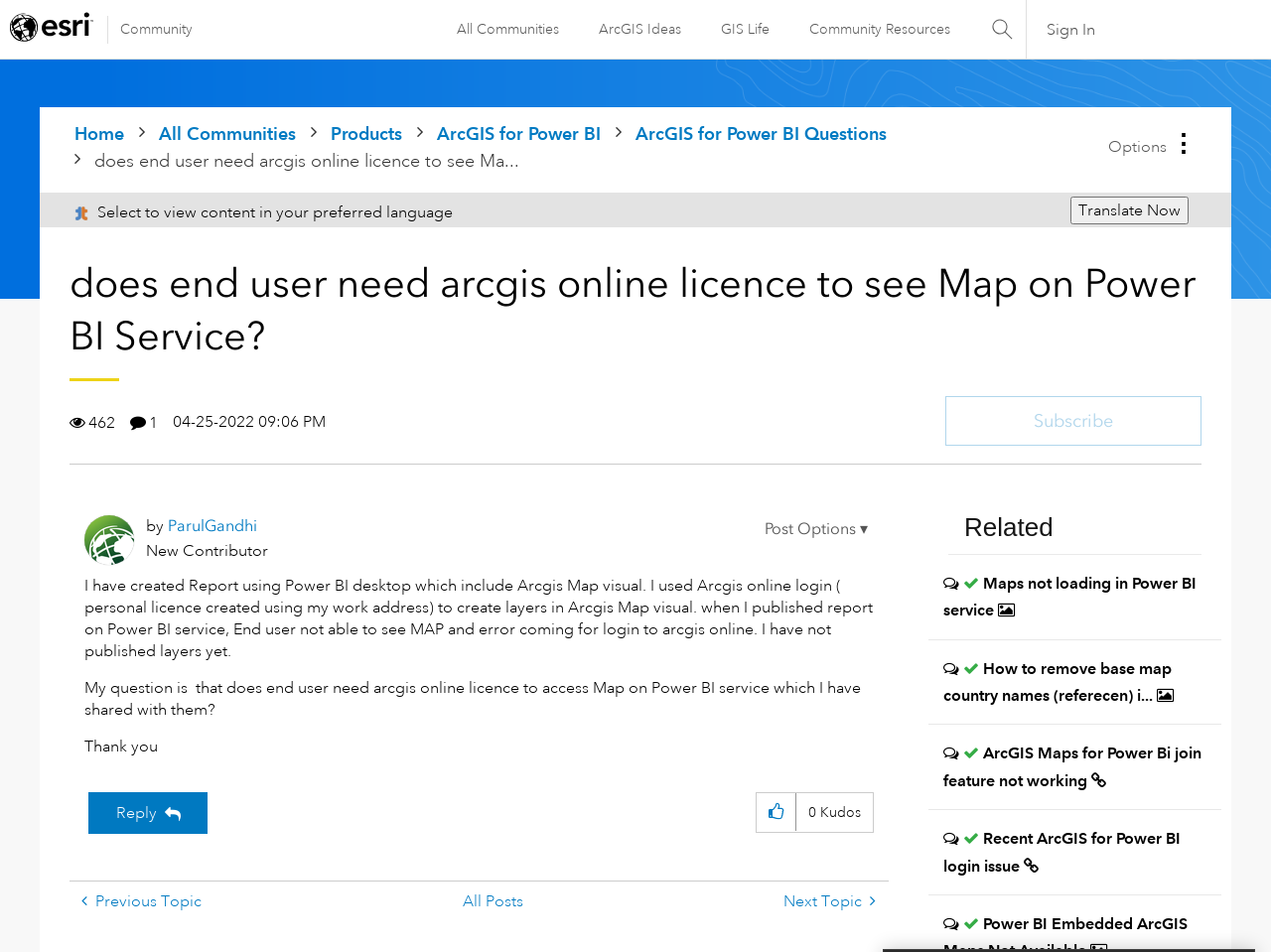Locate the bounding box coordinates of the clickable part needed for the task: "Click here to give kudos to this post".

[0.595, 0.833, 0.626, 0.873]